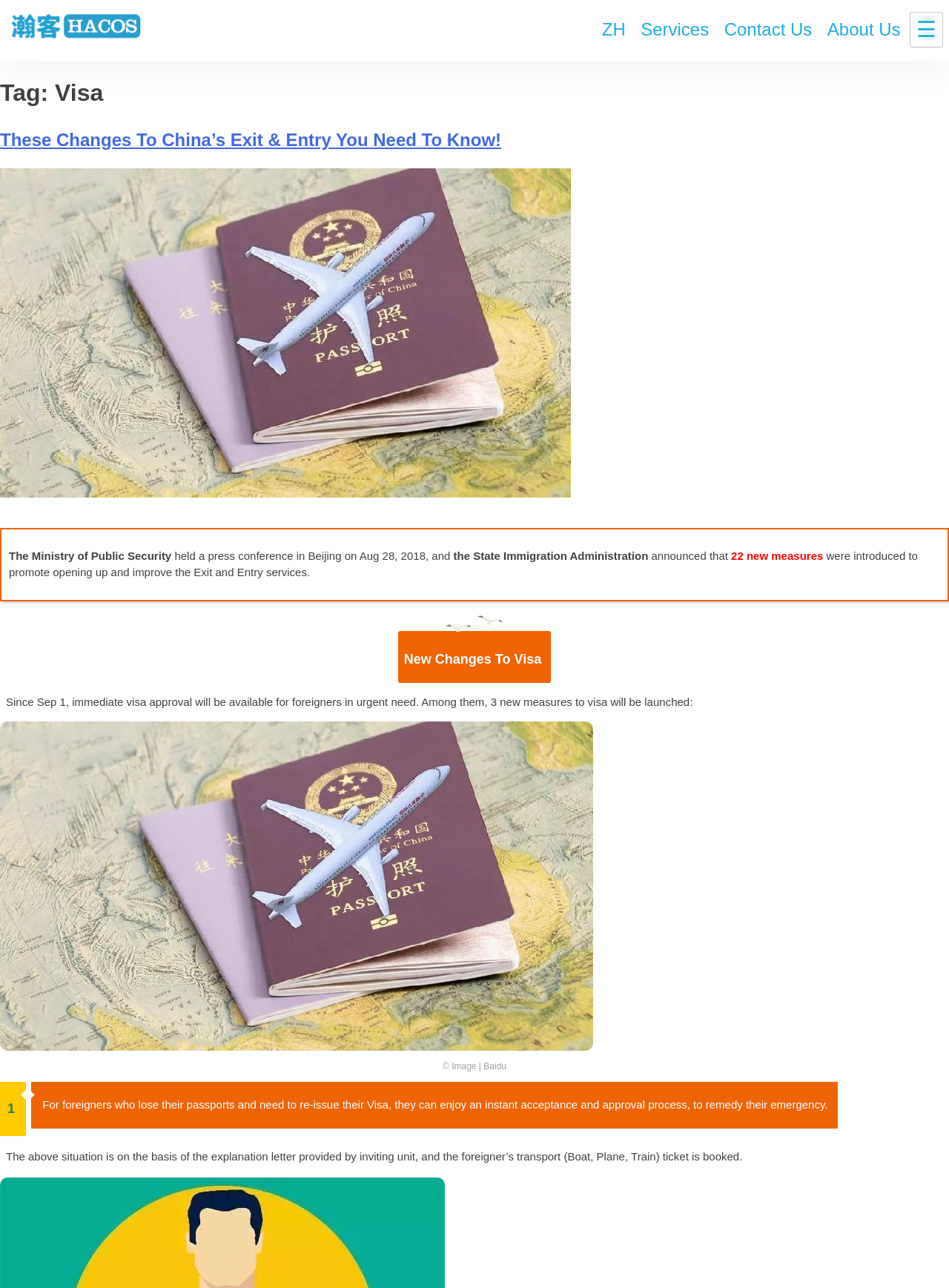Find the bounding box of the element with the following description: "About Us". The coordinates must be four float numbers between 0 and 1, formatted as [left, top, right, bottom].

[0.865, 0.01, 0.955, 0.035]